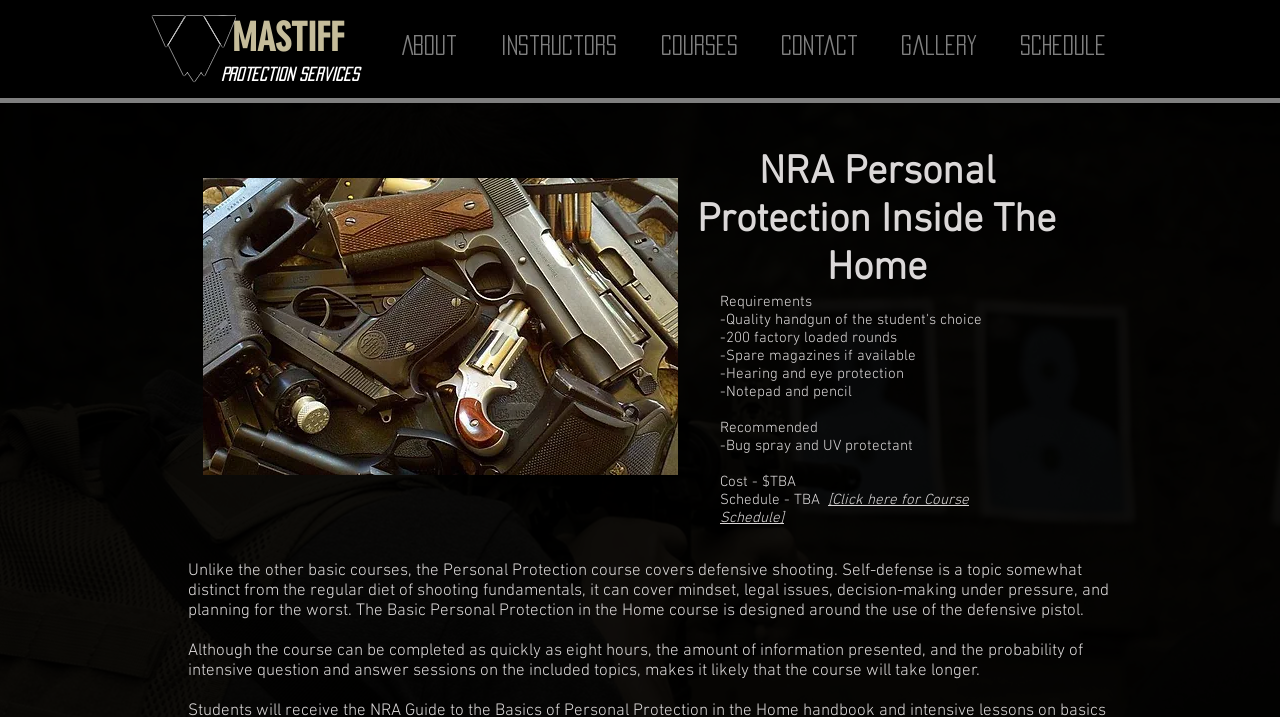Please indicate the bounding box coordinates of the element's region to be clicked to achieve the instruction: "View the Course Schedule". Provide the coordinates as four float numbers between 0 and 1, i.e., [left, top, right, bottom].

[0.562, 0.685, 0.757, 0.735]